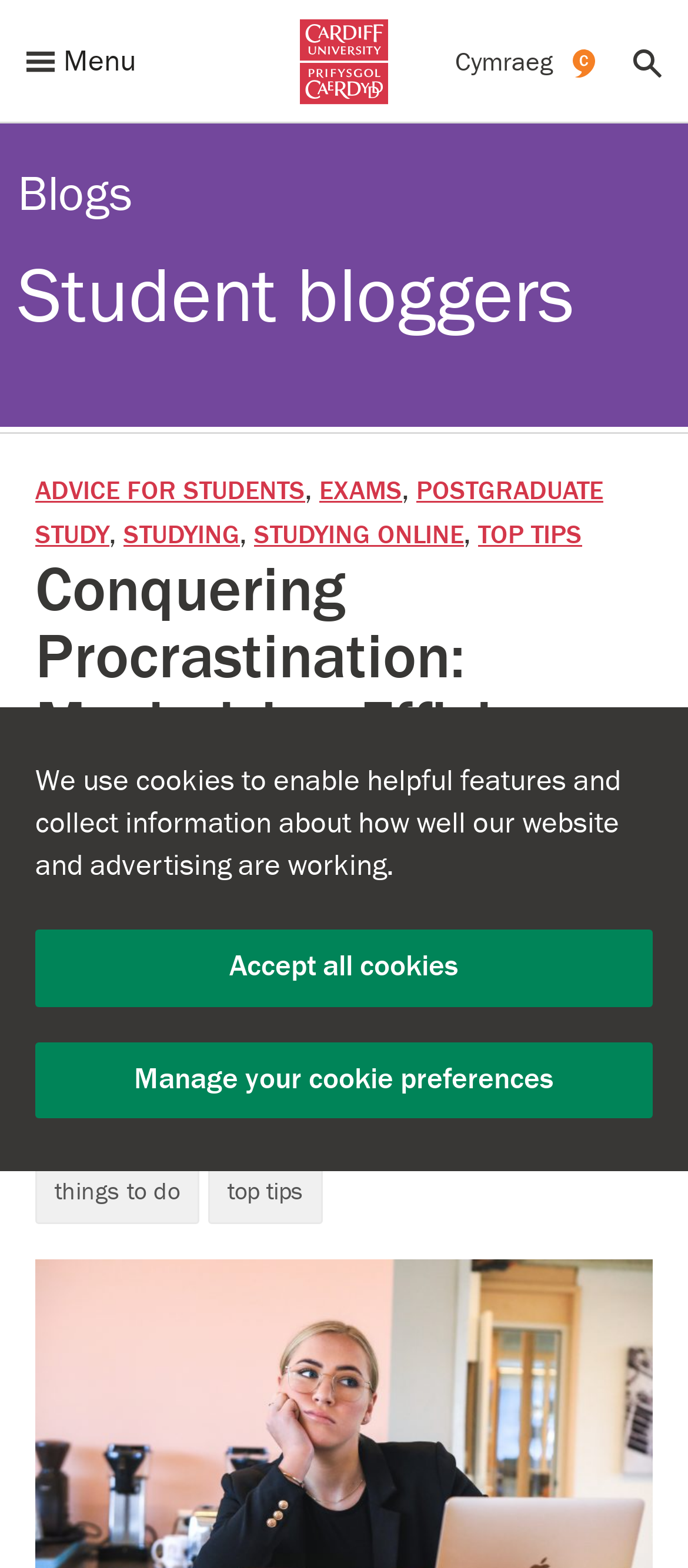Please locate the bounding box coordinates for the element that should be clicked to achieve the following instruction: "Search for something". Ensure the coordinates are given as four float numbers between 0 and 1, i.e., [left, top, right, bottom].

[0.882, 0.011, 1.0, 0.067]